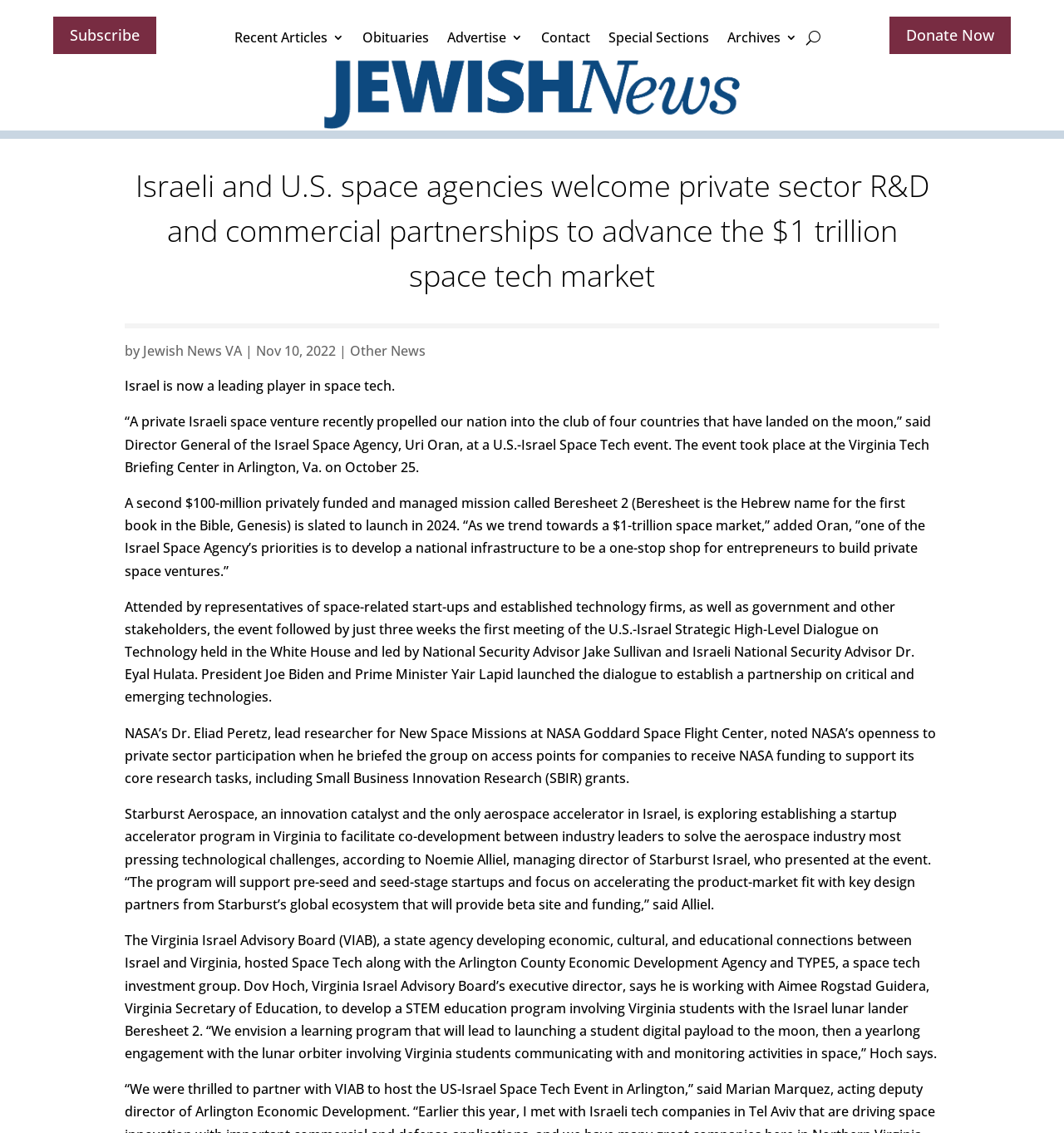Given the element description "Advertise" in the screenshot, predict the bounding box coordinates of that UI element.

[0.42, 0.021, 0.491, 0.051]